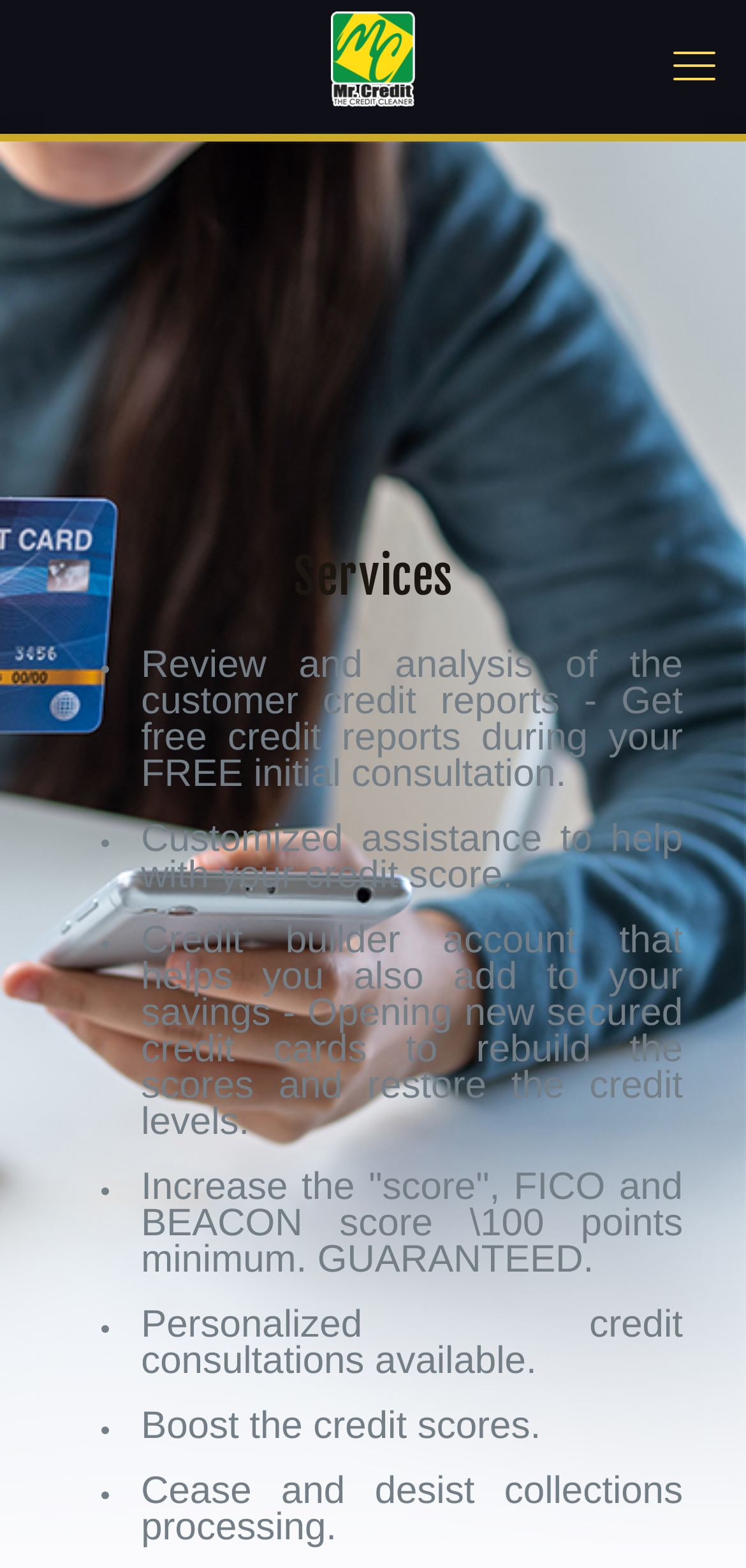What is the purpose of the credit builder account?
Using the image as a reference, deliver a detailed and thorough answer to the question.

According to the webpage, the credit builder account not only helps to rebuild credit scores but also allows customers to add to their savings, suggesting a dual benefit.